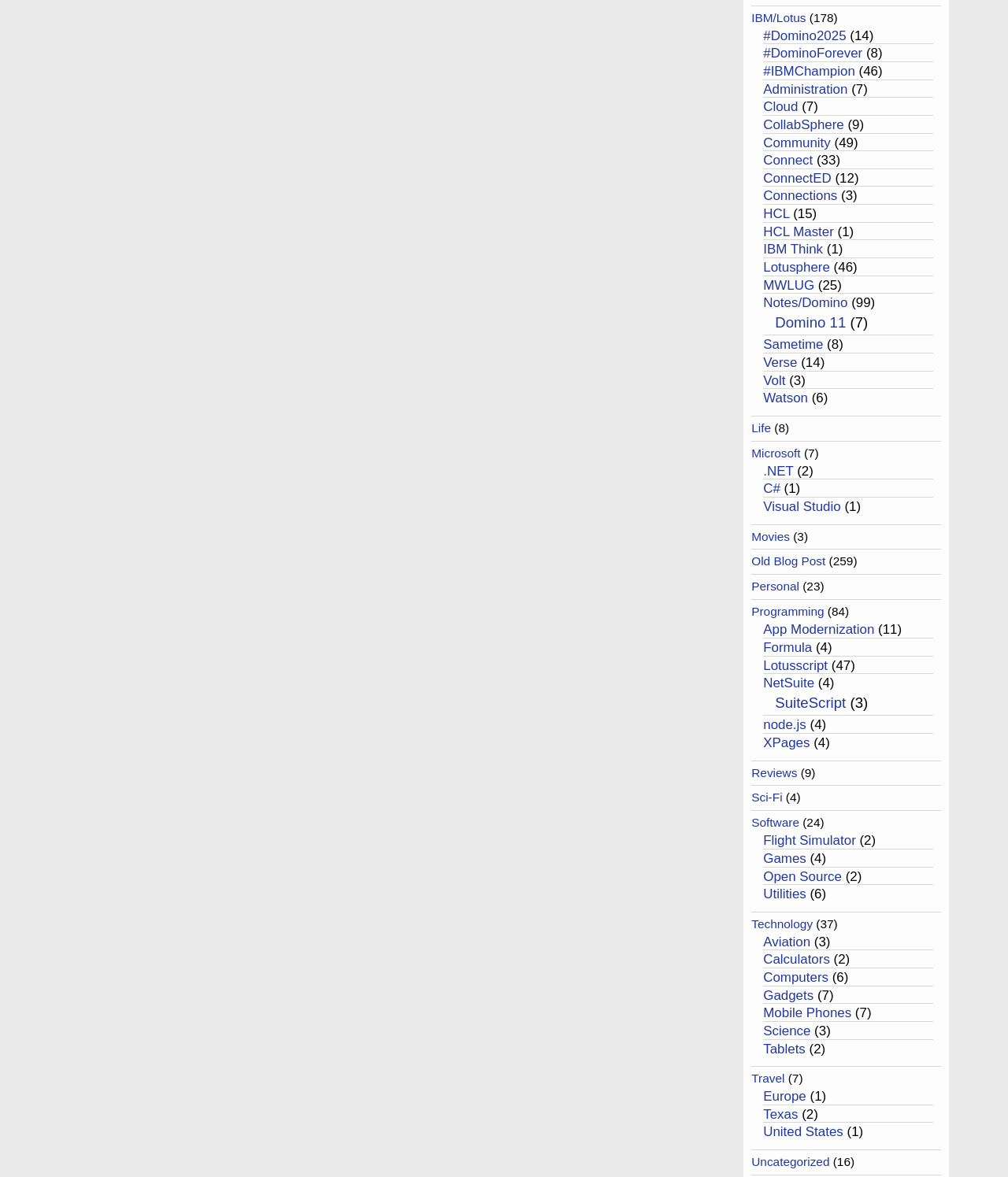Provide a one-word or short-phrase response to the question:
What is the topic of the link 'Domino 11'?

Notes/Domino